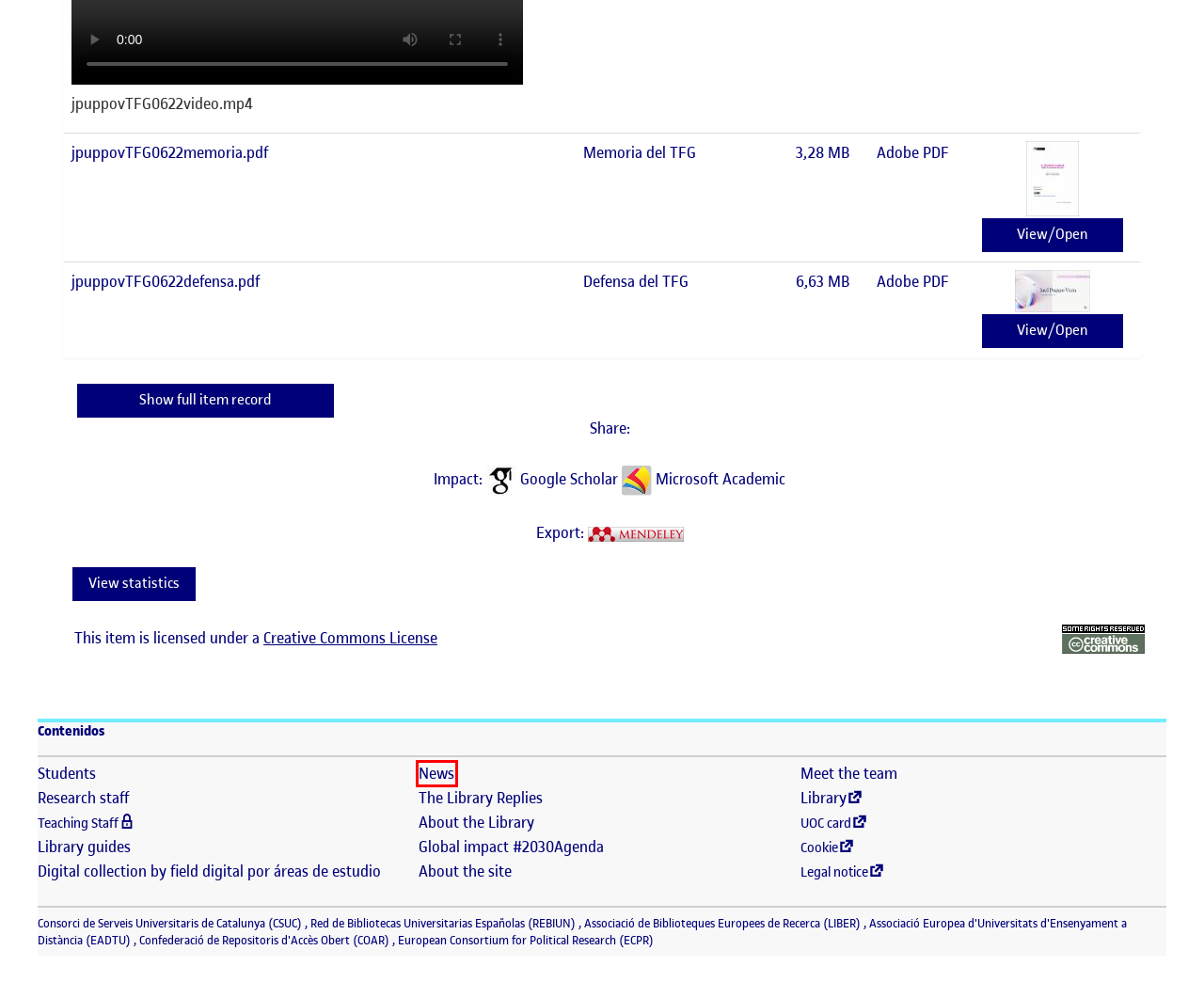Examine the screenshot of the webpage, noting the red bounding box around a UI element. Pick the webpage description that best matches the new page after the element in the red bounding box is clicked. Here are the candidates:
A. About web
B. Login
C. CC BY-NC-SA 3.0 ES Deed | Atribución-NoComercial-CompartirIgual 3.0 España
 | Creative Commons
D. Research staff
E. Library Guides
F. News
G. Home
H. Inici | CSUC

F